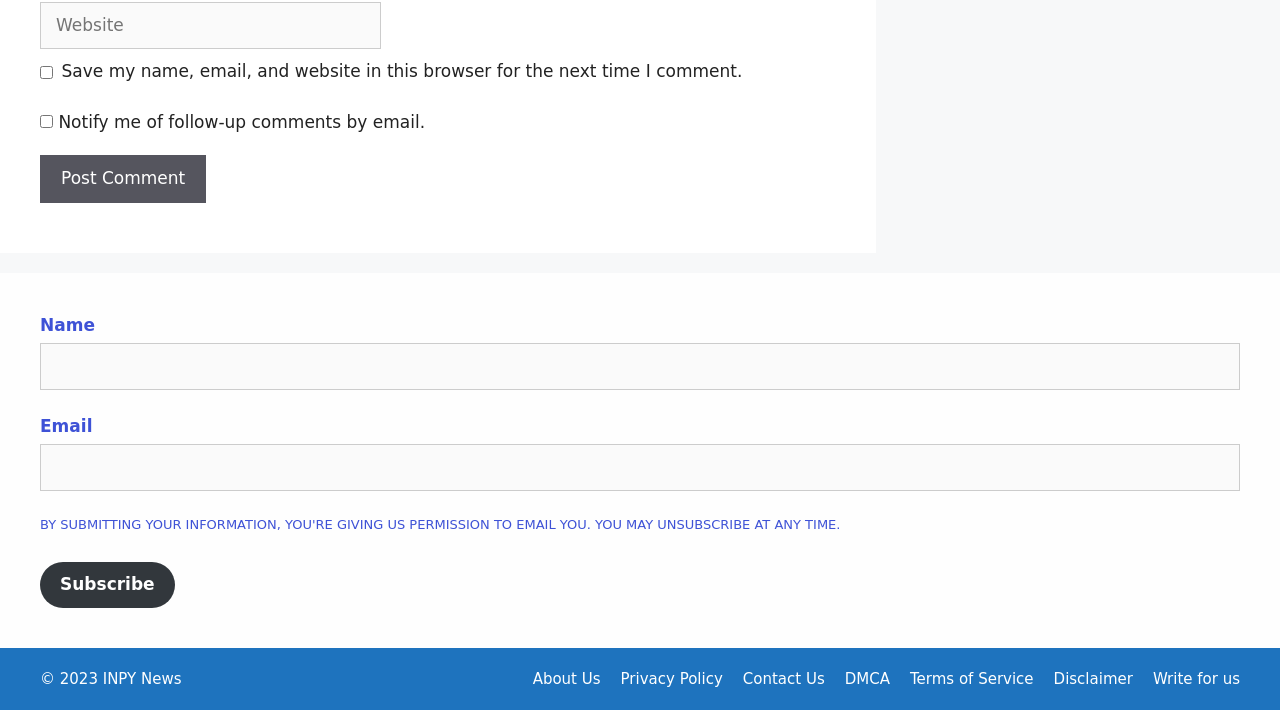How many checkboxes are there in the comment section?
Carefully examine the image and provide a detailed answer to the question.

The comment section contains two checkboxes, one for 'Save my name, email, and website in this browser for the next time I comment.' and another for 'Notify me of follow-up comments by email'.